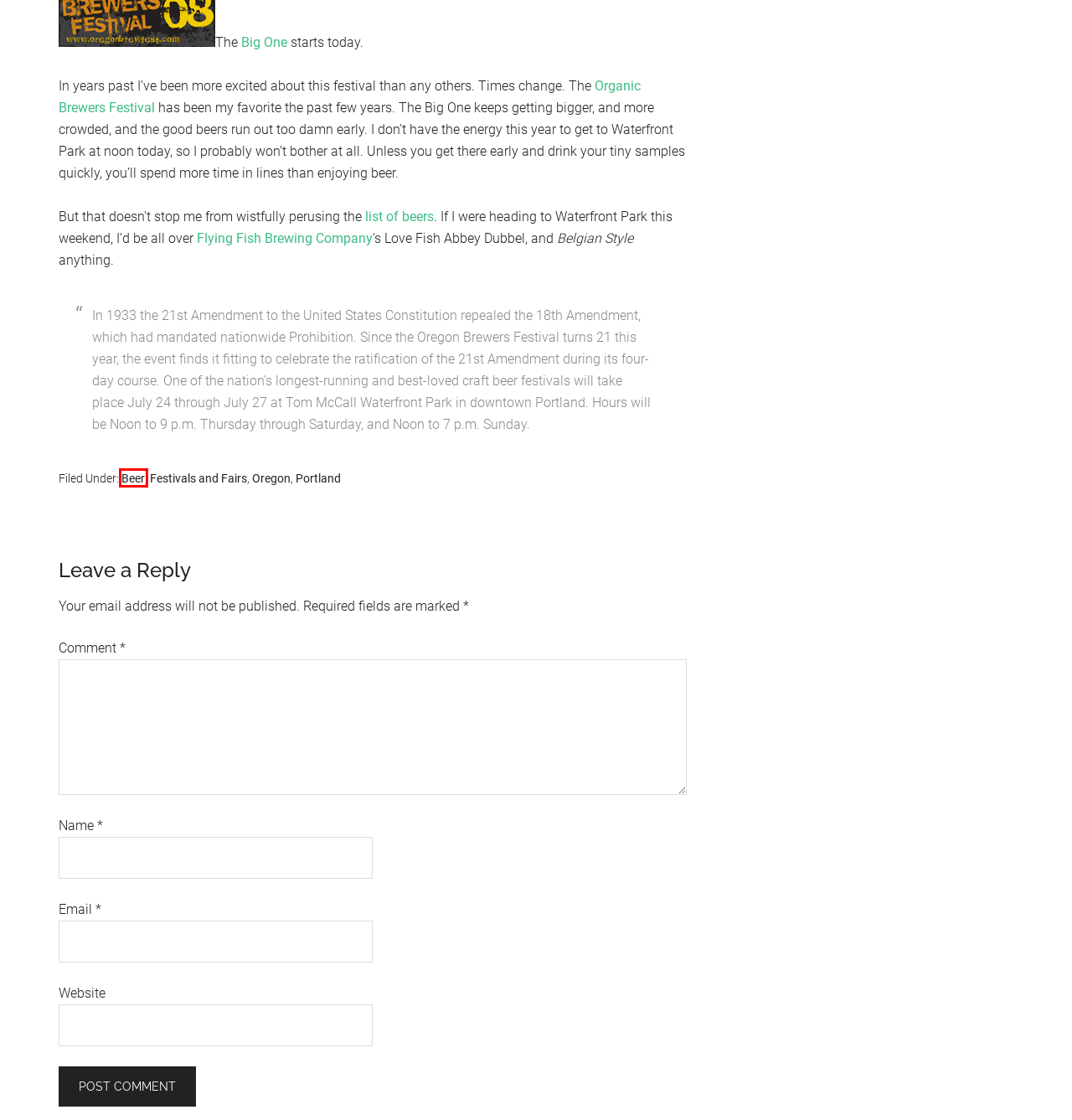Evaluate the webpage screenshot and identify the element within the red bounding box. Select the webpage description that best fits the new webpage after clicking the highlighted element. Here are the candidates:
A. Home - Oregon Brewers Festival
B. Beer
C. Dave
D. Oregon
E. Festivals and Fairs
F. Demnay Live | Xem Trực Tiếp Bóng Đá Demnay TV Full HD+
G. Home | Flying Fish
H. Portland

B